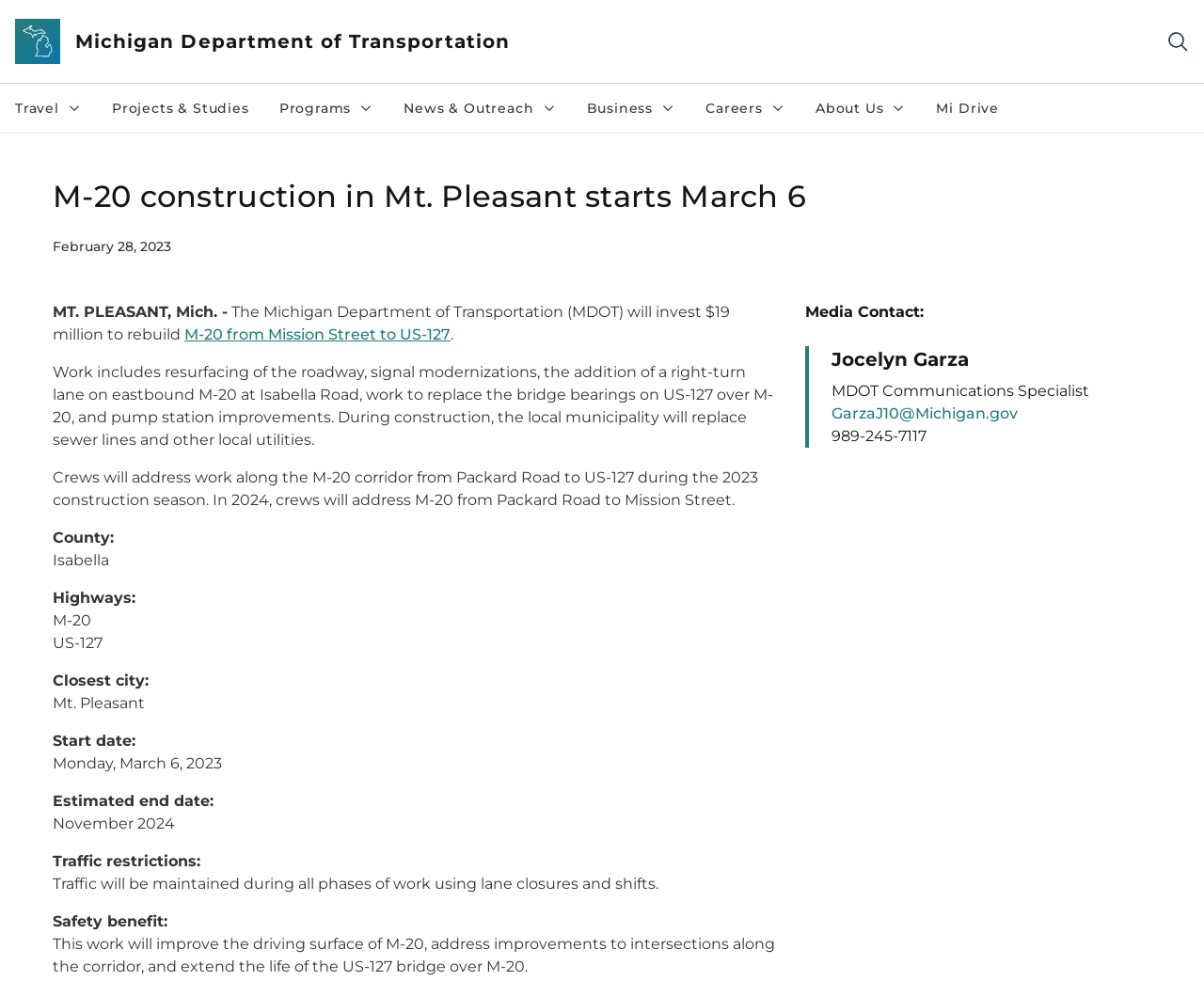Find the bounding box coordinates for the area that must be clicked to perform this action: "visit the 'Home' page".

None